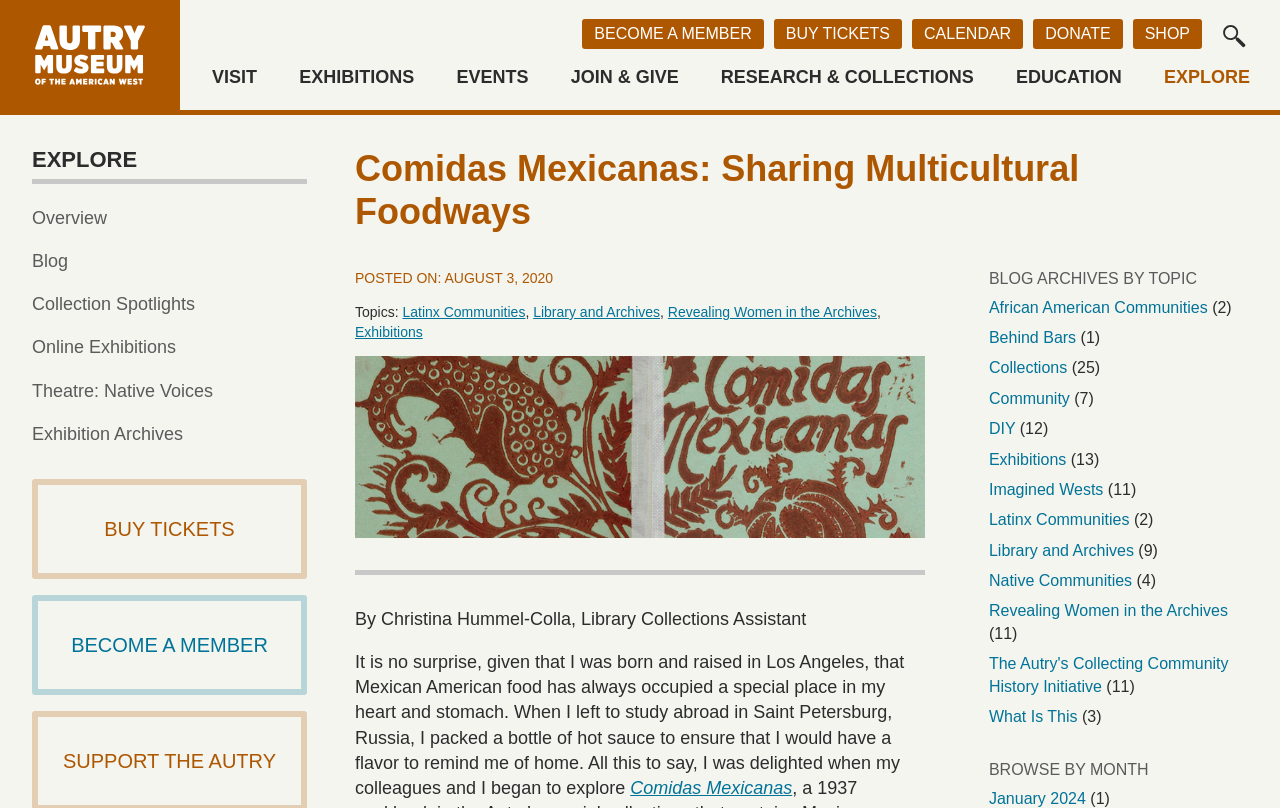Locate the UI element described by Revealing Women in the Archives in the provided webpage screenshot. Return the bounding box coordinates in the format (top-left x, top-left y, bottom-right x, bottom-right y), ensuring all values are between 0 and 1.

[0.773, 0.746, 0.959, 0.767]